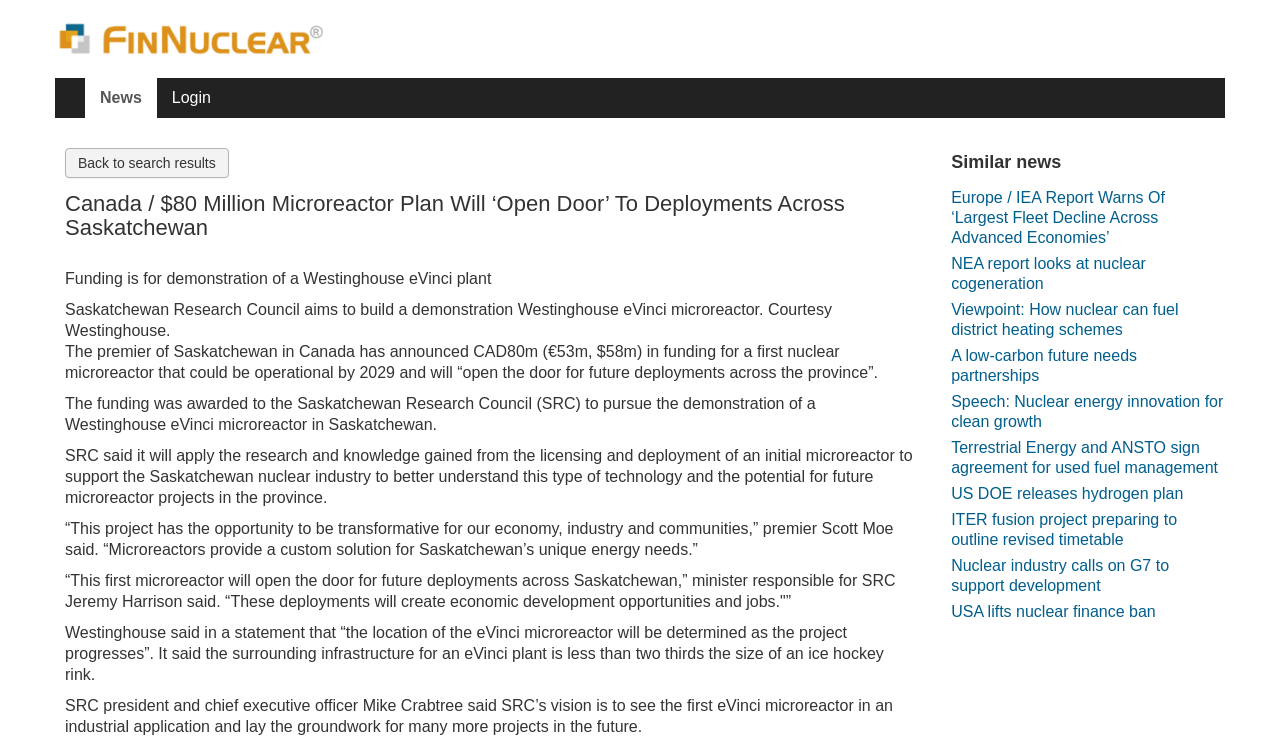Please identify the bounding box coordinates of the clickable area that will allow you to execute the instruction: "Read similar news".

[0.743, 0.204, 0.957, 0.23]